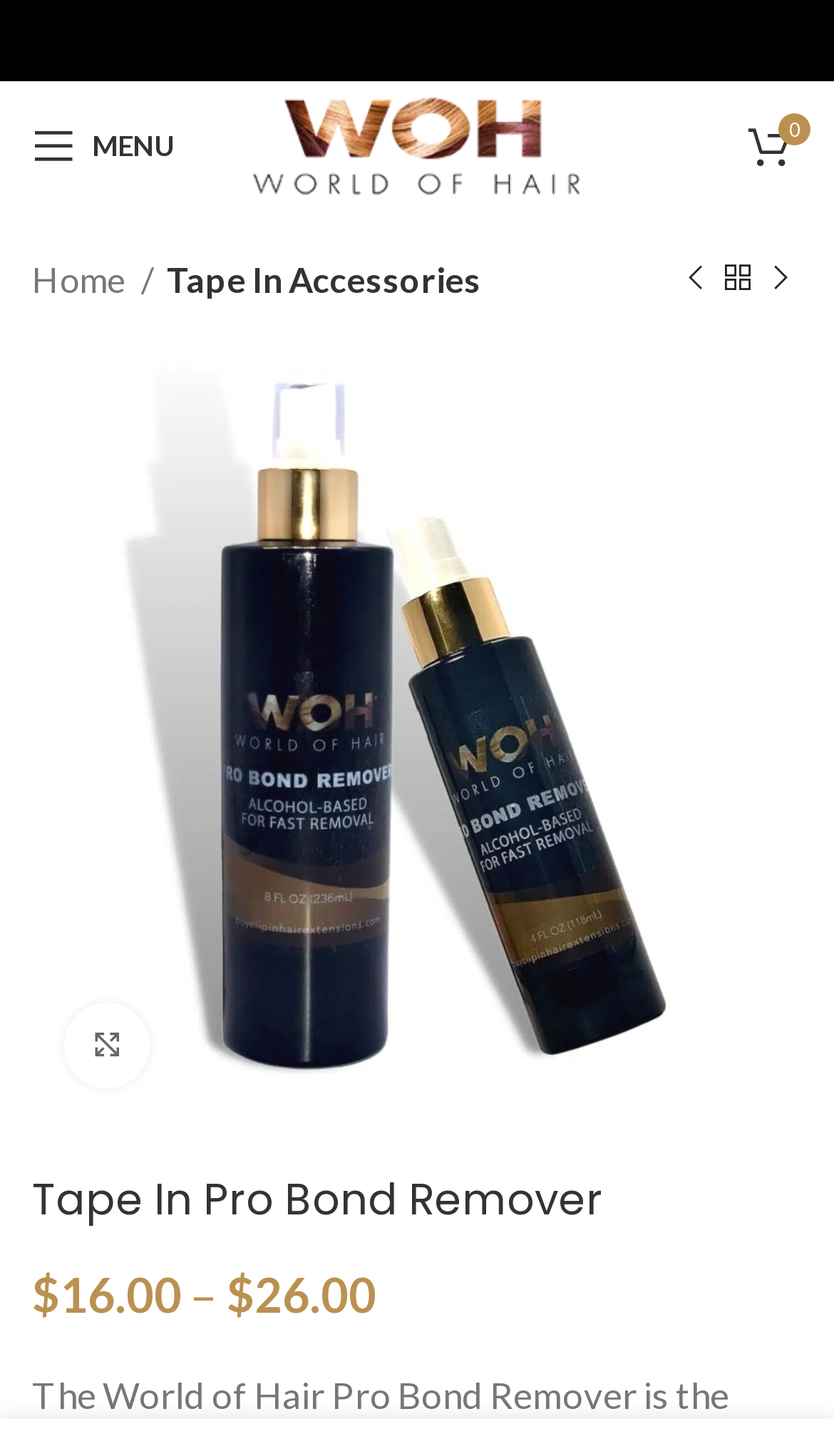Locate the bounding box coordinates of the segment that needs to be clicked to meet this instruction: "Open mobile menu".

[0.013, 0.07, 0.236, 0.129]